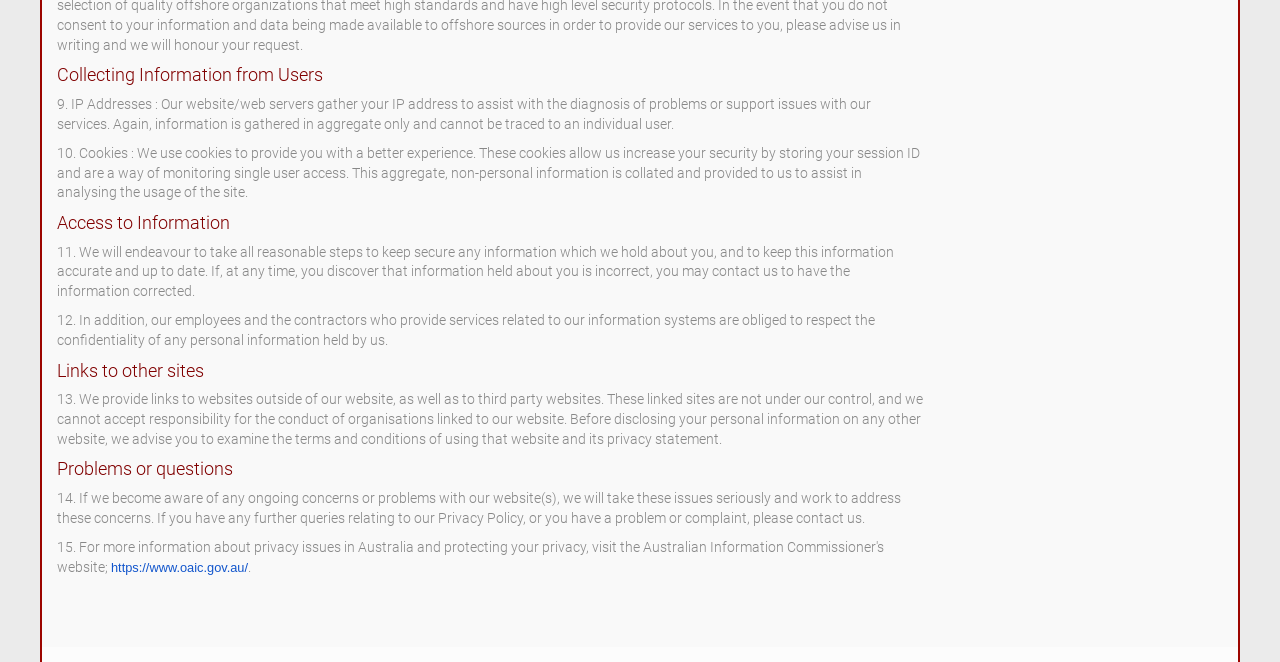What is advised before disclosing personal information on another website?
Please look at the screenshot and answer in one word or a short phrase.

Examine terms and conditions